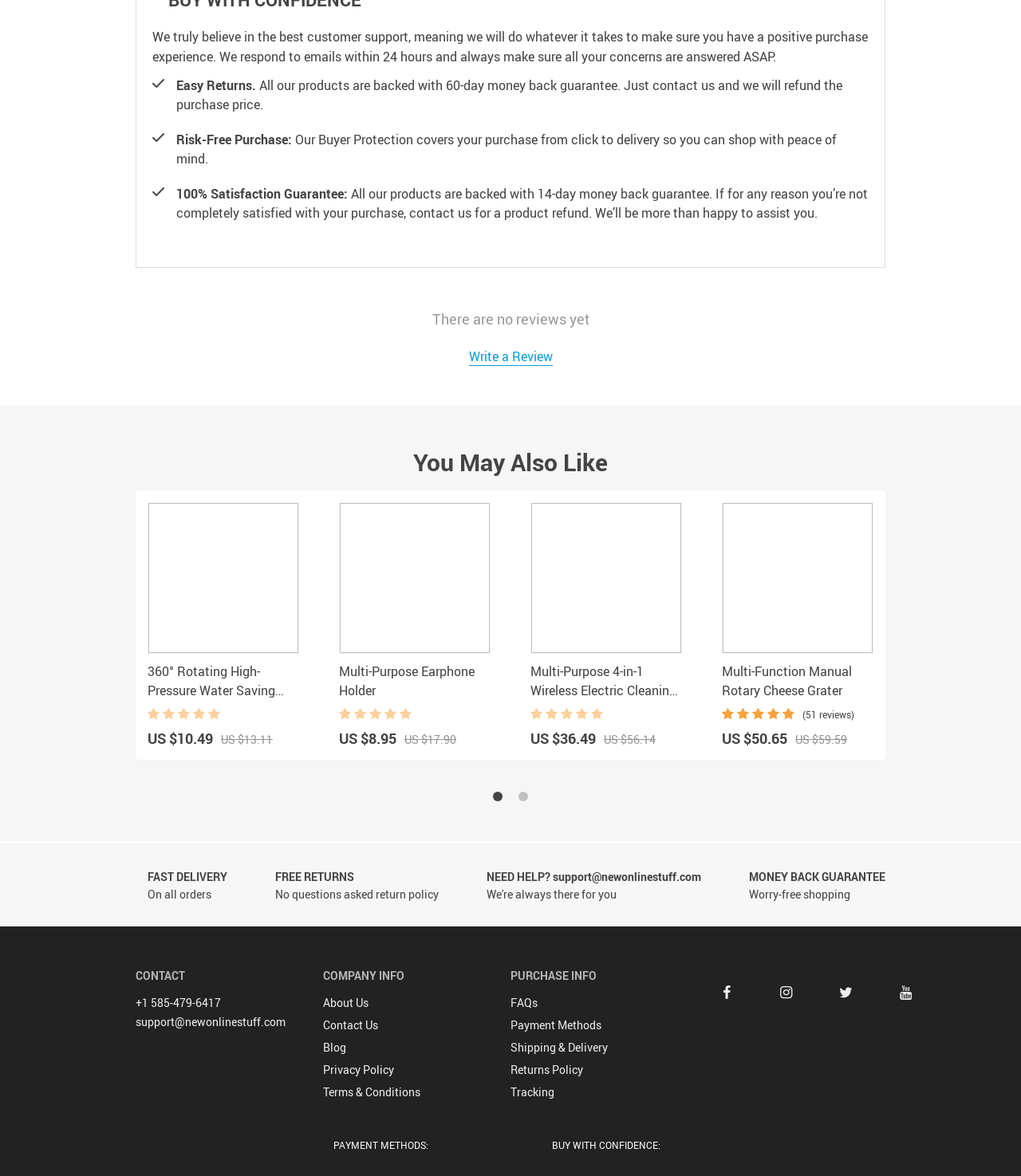What is the contact email address?
Look at the image and answer the question with a single word or phrase.

support@newonlinestuff.com